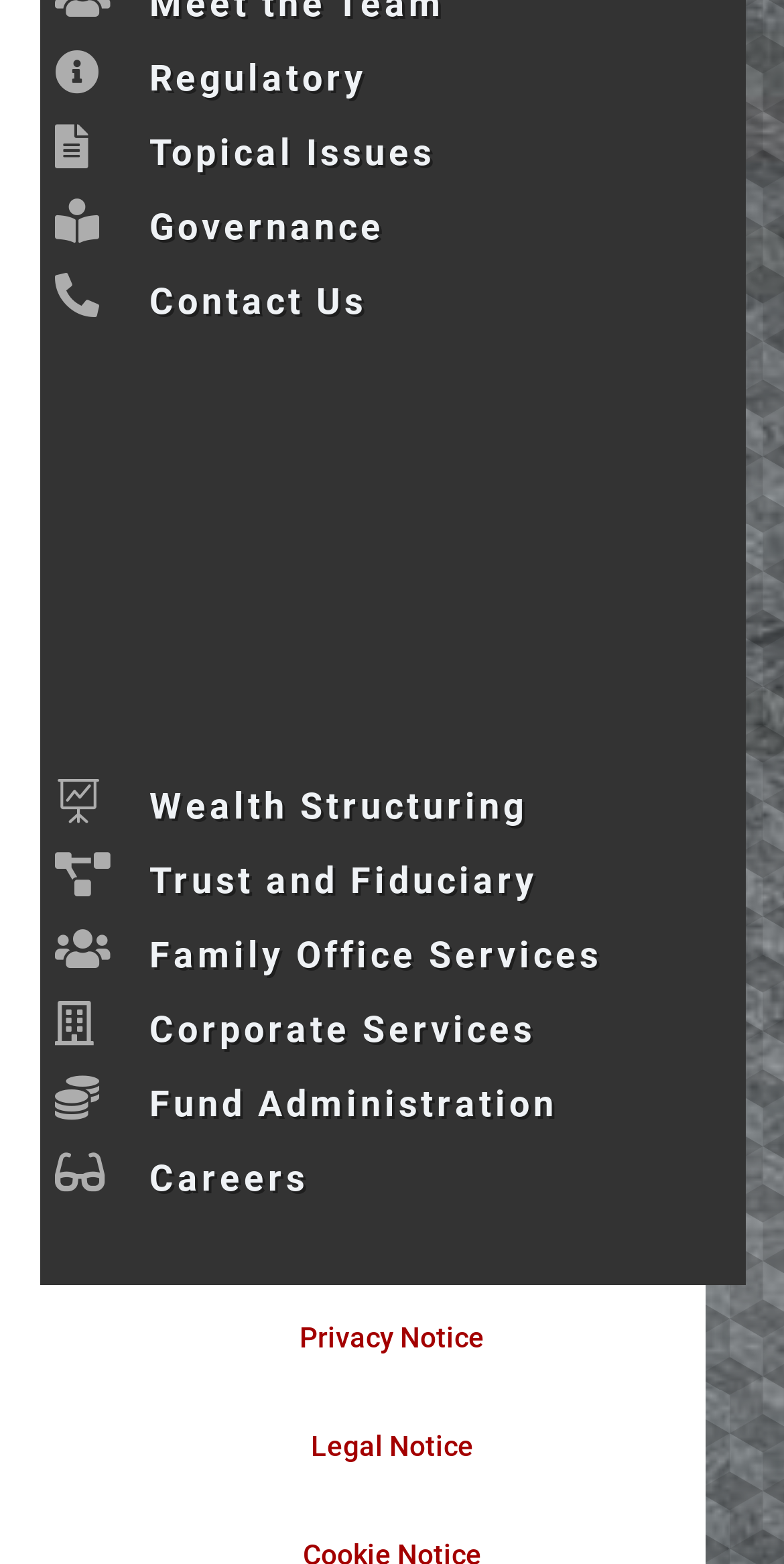How many links are there at the bottom of the webpage?
Based on the visual information, provide a detailed and comprehensive answer.

I looked at the elements at the bottom of the webpage and found two links, one with the text 'Privacy Notice' and another with the text 'Legal Notice', which suggests that there are 2 links at the bottom of the webpage.